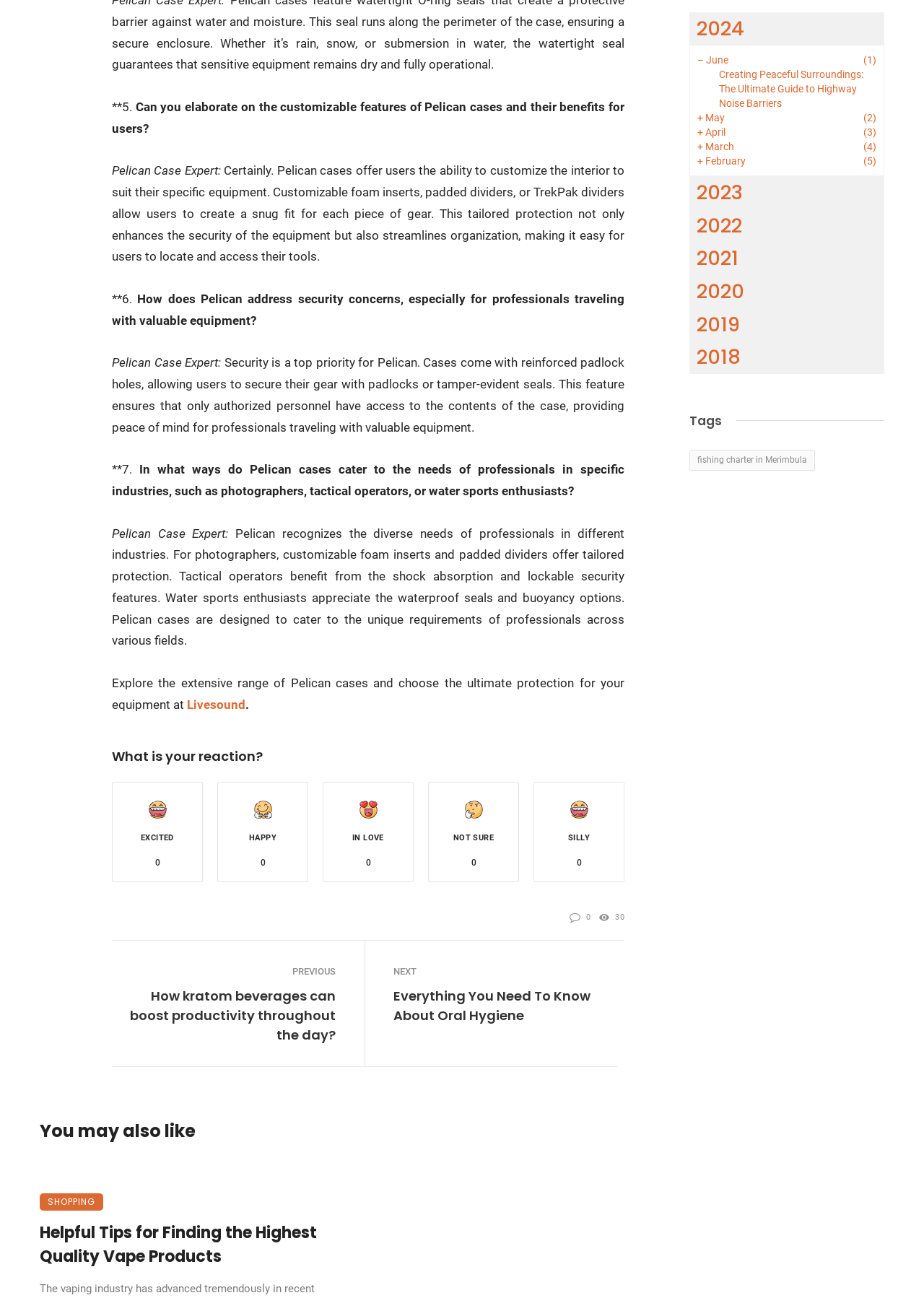How many years are listed in the archive section?
Answer the question with a detailed and thorough explanation.

The webpage lists 7 years in the archive section, which are 2024, 2023, 2022, 2021, 2020, 2019, and 2018.